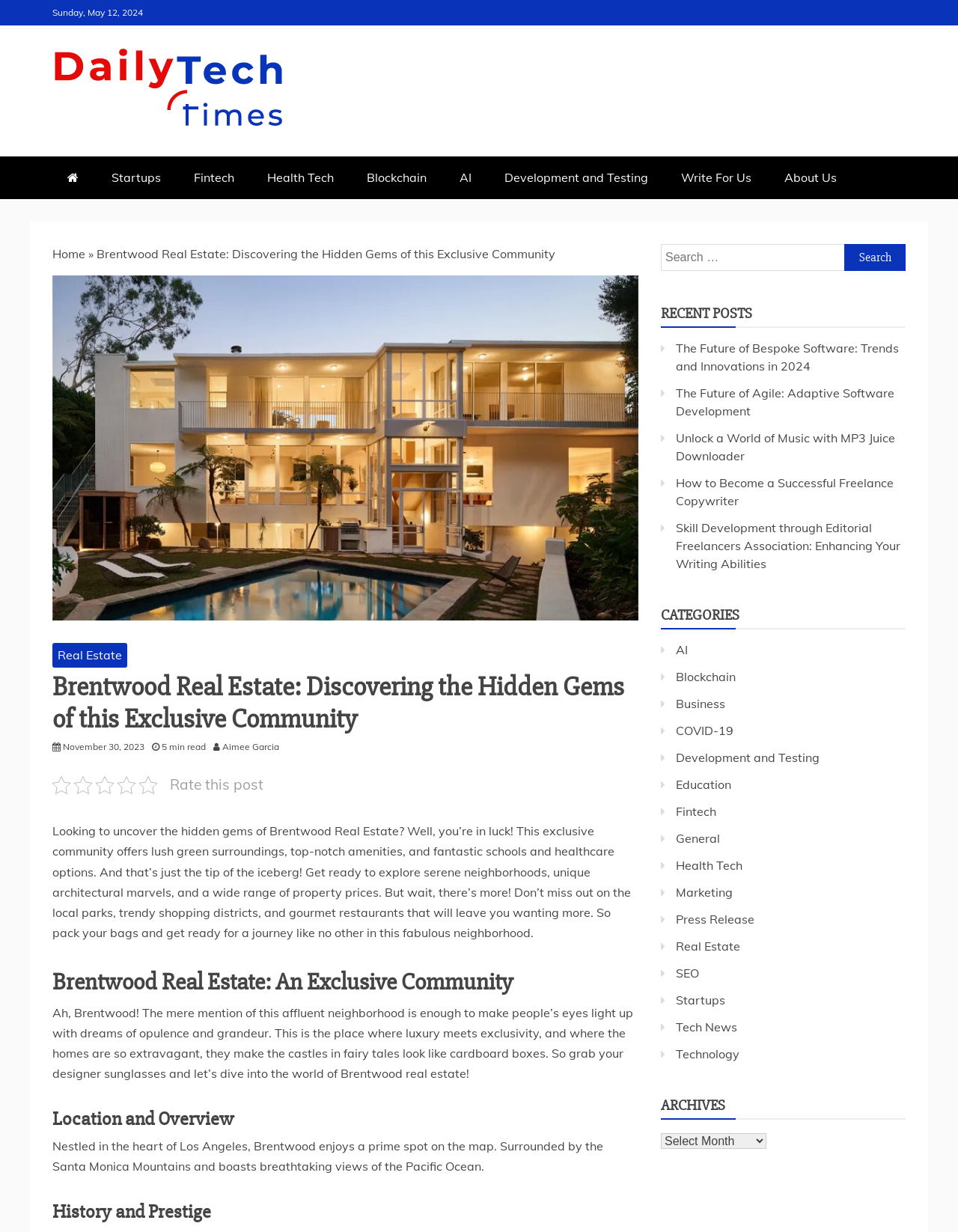Can you identify the bounding box coordinates of the clickable region needed to carry out this instruction: 'Click on the 'Daily Tech Times Logo''? The coordinates should be four float numbers within the range of 0 to 1, stated as [left, top, right, bottom].

[0.055, 0.039, 0.299, 0.108]